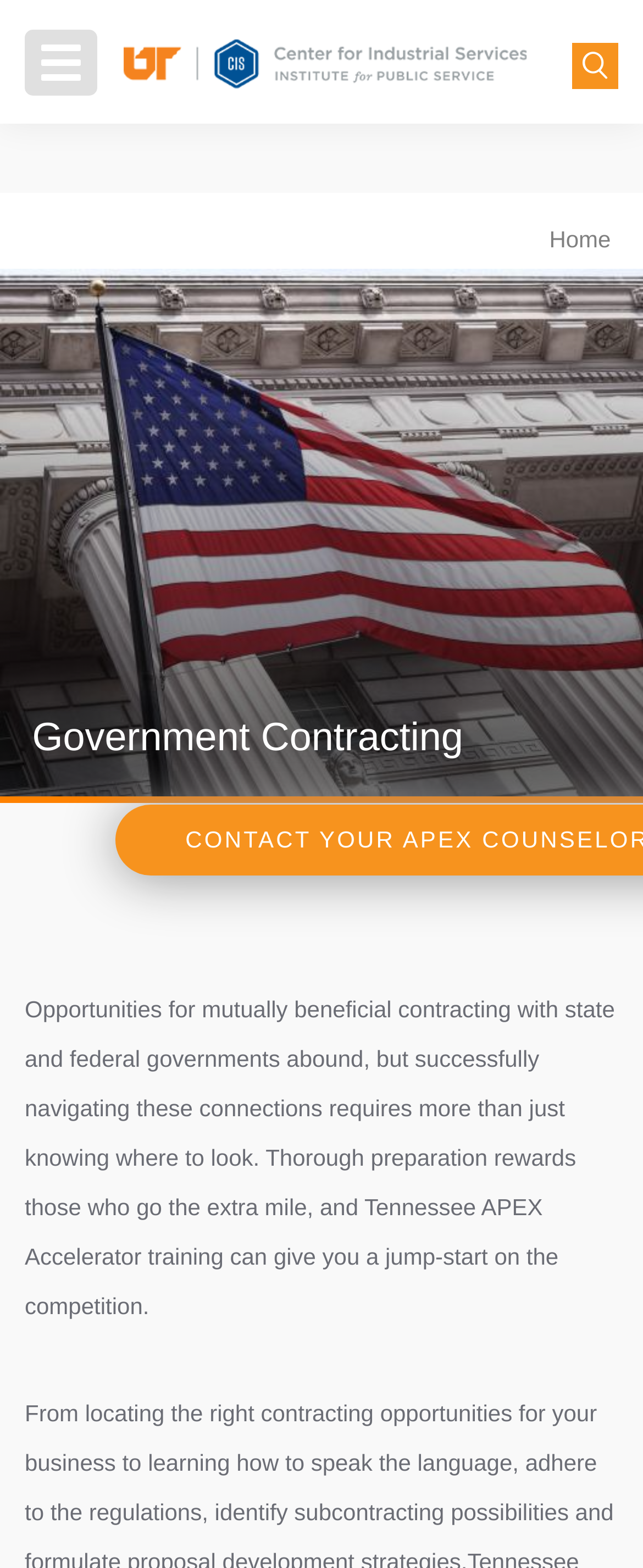Give a one-word or short phrase answer to the question: 
What type of contracting is the webpage about?

Government Contracting